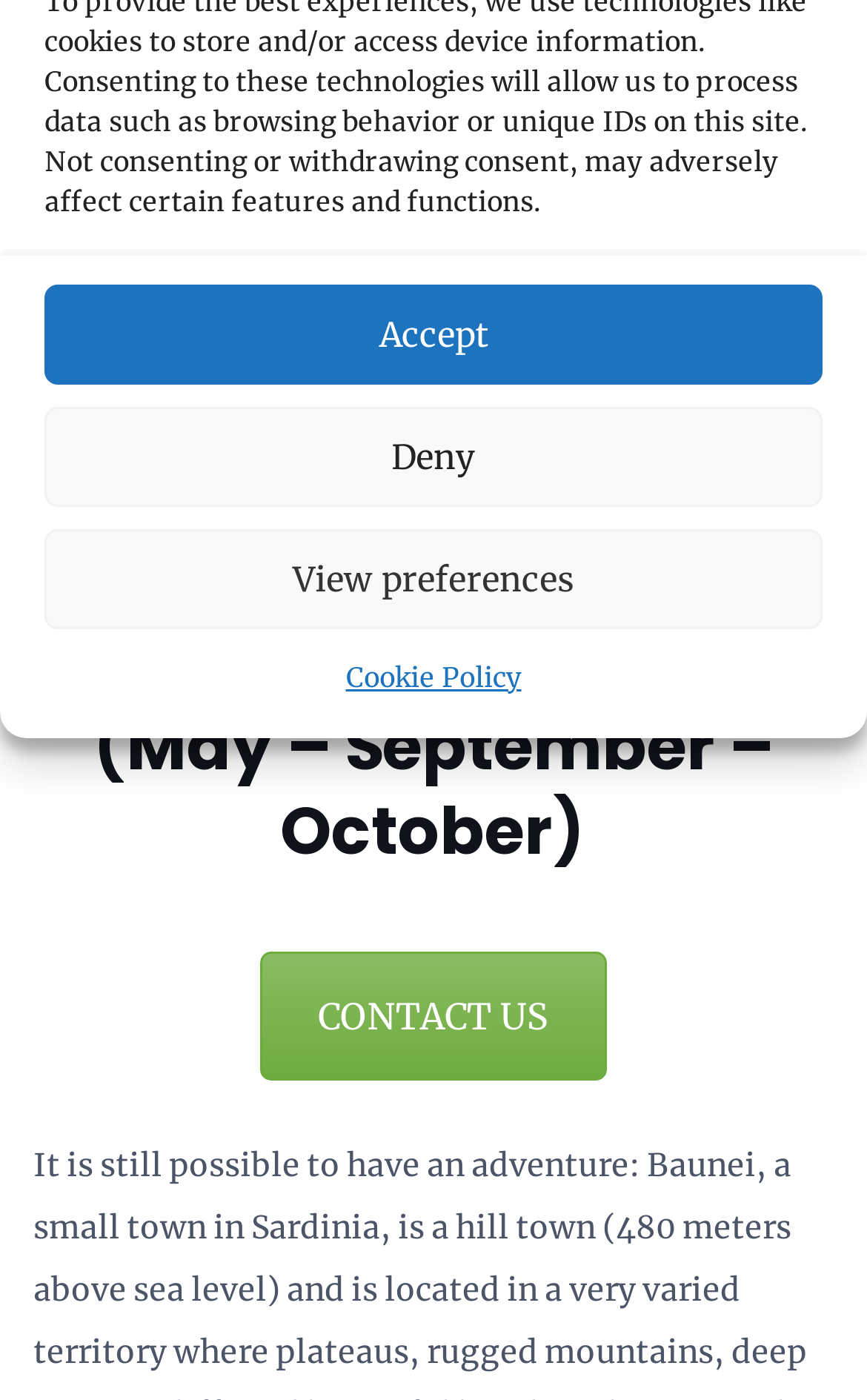Find and provide the bounding box coordinates for the UI element described here: "Cookie Policy". The coordinates should be given as four float numbers between 0 and 1: [left, top, right, bottom].

[0.399, 0.465, 0.601, 0.503]